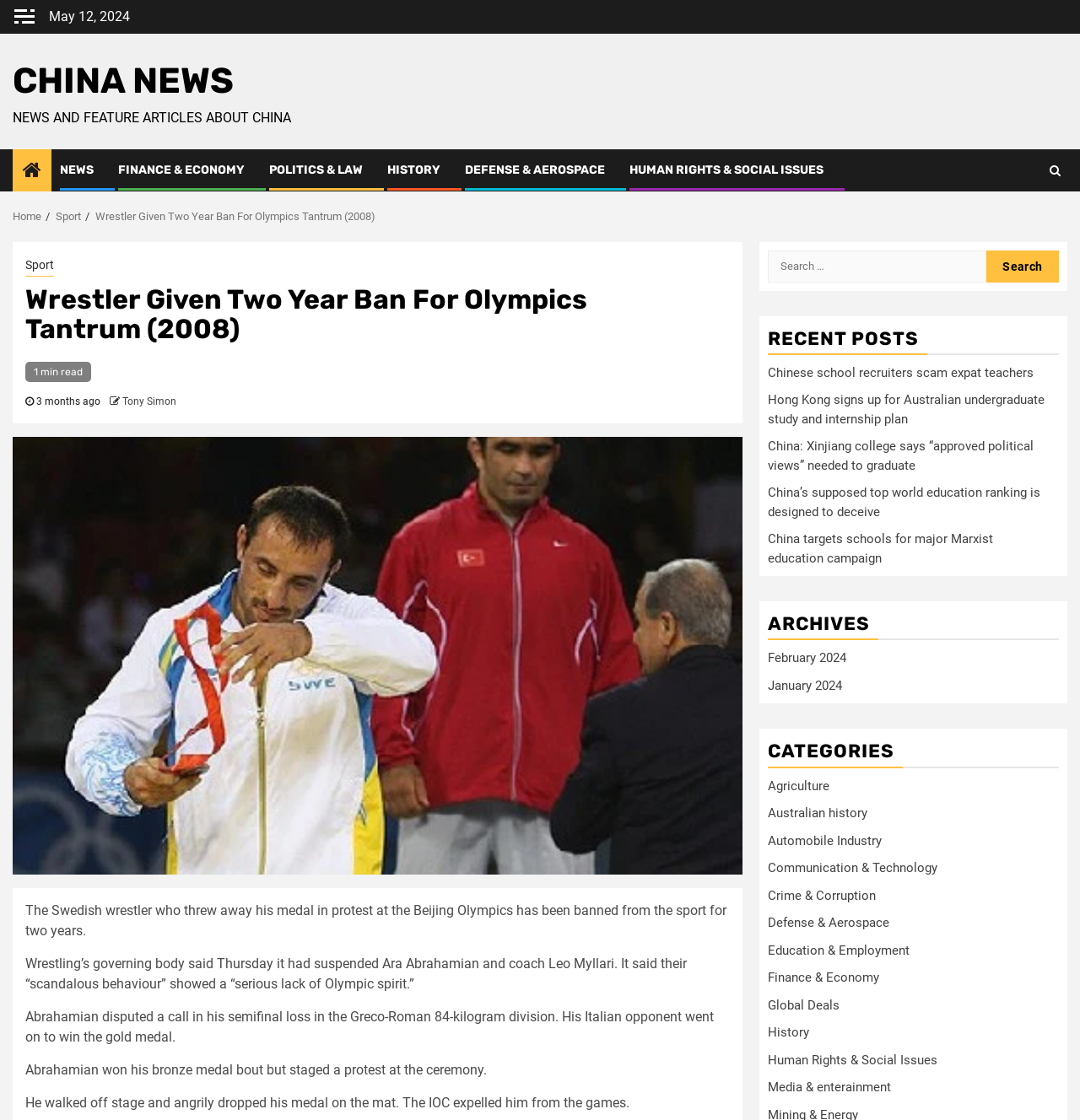What is the date of the article?
Please respond to the question with a detailed and well-explained answer.

I found the date of the article by looking at the StaticText element with the text 'May 12, 2024' located at the top of the webpage.